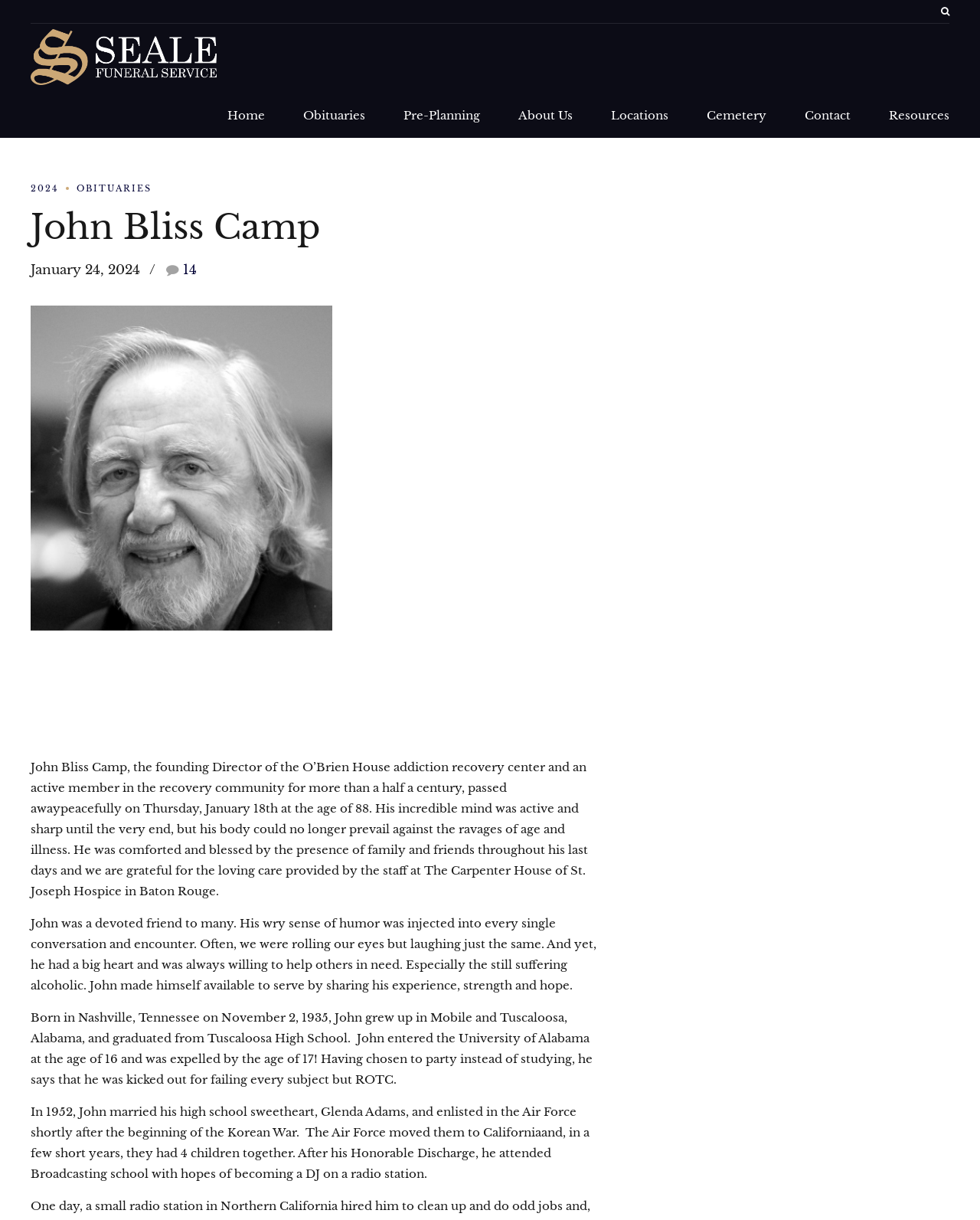What is the name of the funeral service?
Observe the image and answer the question with a one-word or short phrase response.

Seale Funeral Service